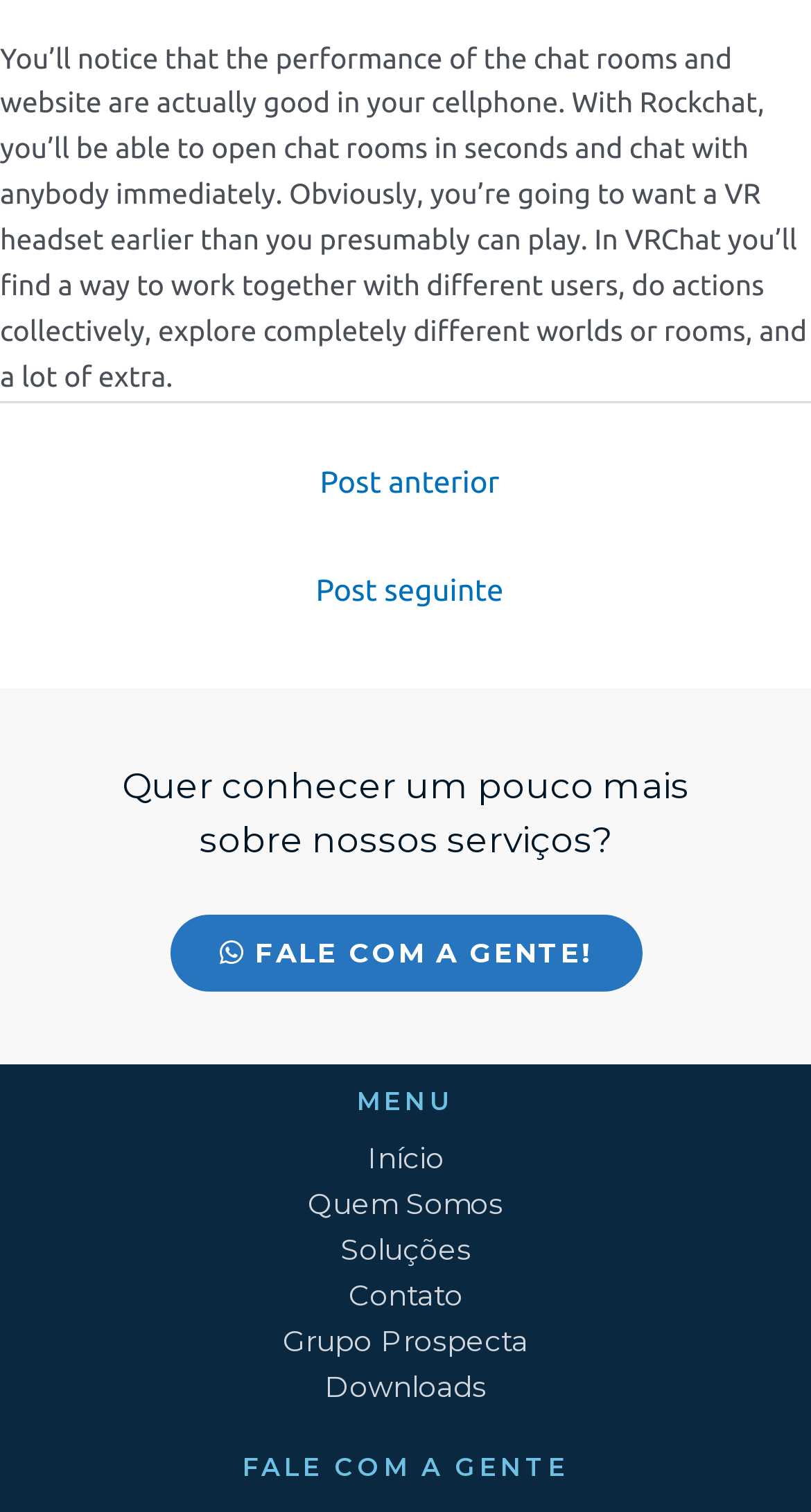Respond to the following question with a brief word or phrase:
What is the call-to-action button on the webpage?

FALE COM A GENTE!